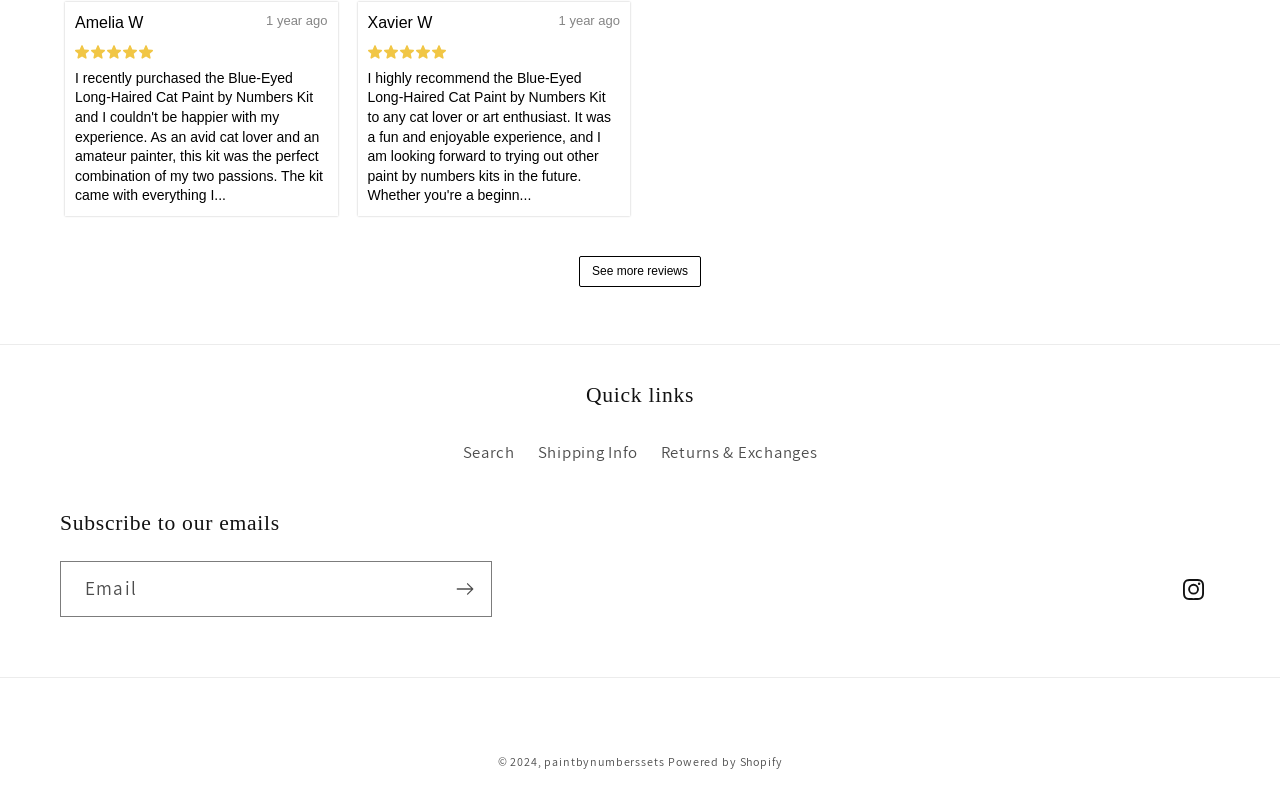Please give the bounding box coordinates of the area that should be clicked to fulfill the following instruction: "Click on CONTACT US". The coordinates should be in the format of four float numbers from 0 to 1, i.e., [left, top, right, bottom].

None